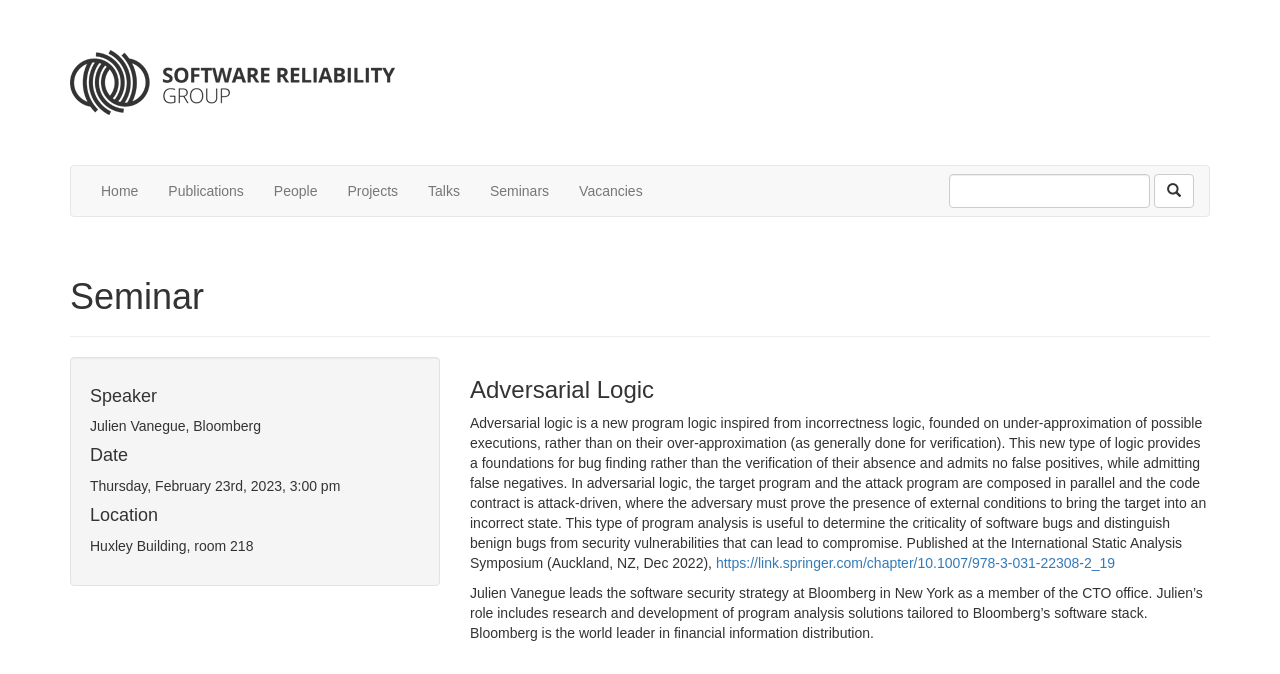Produce an elaborate caption capturing the essence of the webpage.

The webpage is about the Software Reliability Group, with a focus on research. At the top, there is a heading that reads "Research at Software Reliability Group" with an accompanying image. Below this, there is a navigation menu with links to different sections of the website, including "Home", "Publications", "People", "Projects", "Talks", "Seminars", and "Vacancies". These links are aligned horizontally and take up a significant portion of the top section of the page.

To the right of the navigation menu, there is a search bar with a textbox and a button with a magnifying glass icon. 

The main content of the page is divided into two sections. On the left, there is a section about an upcoming seminar, with details about the speaker, date, location, and title. The speaker is Julien Vanegue from Bloomberg, and the seminar is scheduled for Thursday, February 23rd, 2023, at 3:00 pm in the Huxley Building, room 218.

On the right, there is a section about Adversarial Logic, a new program logic inspired by incorrectness logic. This section provides a detailed description of Adversarial Logic, its benefits, and its applications in bug finding and software security. There is also a link to a published paper on the topic at the International Static Analysis Symposium. Additionally, there is a brief bio of Julien Vanegue, who leads the software security strategy at Bloomberg in New York.